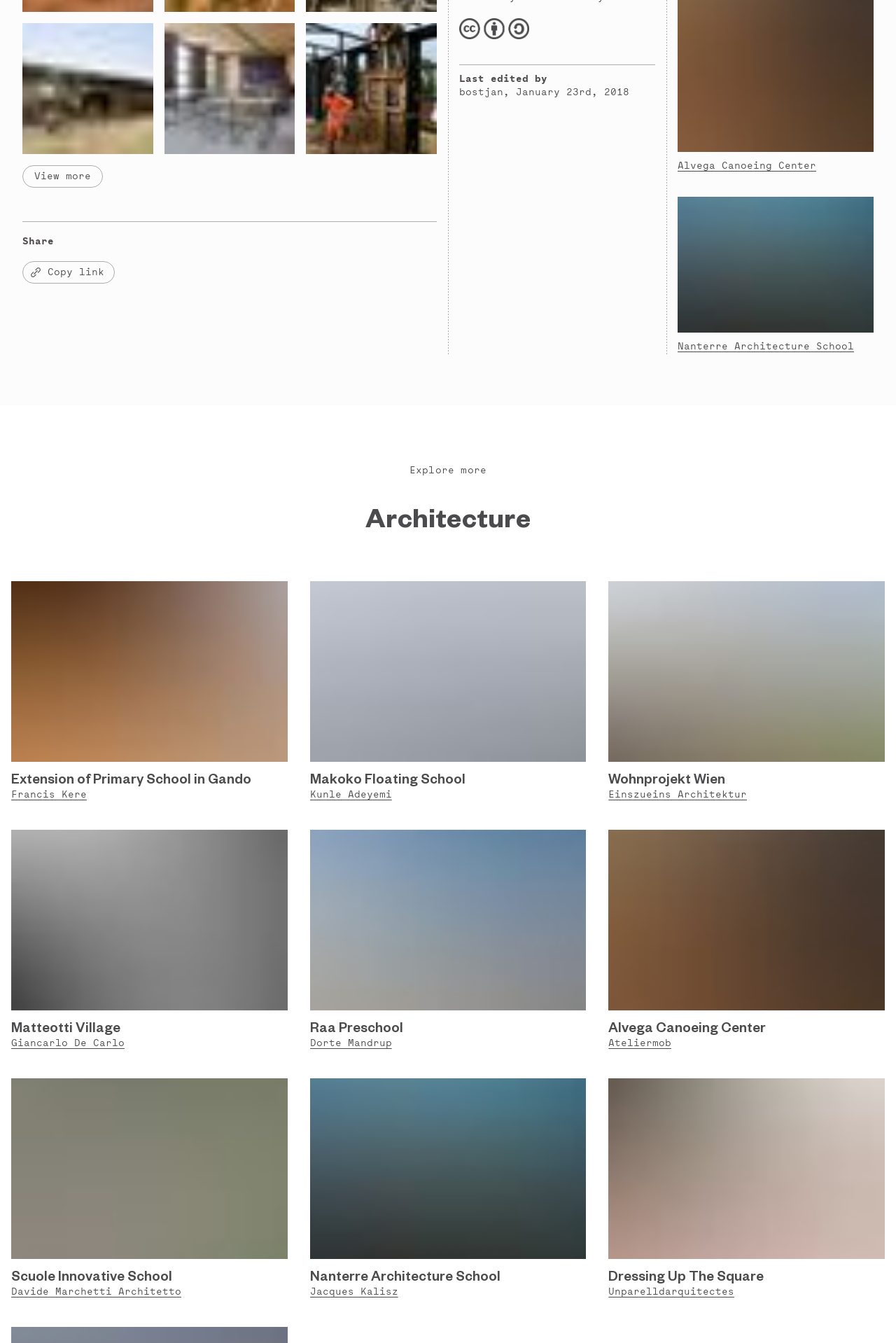What type of buildings are featured on this webpage? Refer to the image and provide a one-word or short phrase answer.

Architecture projects